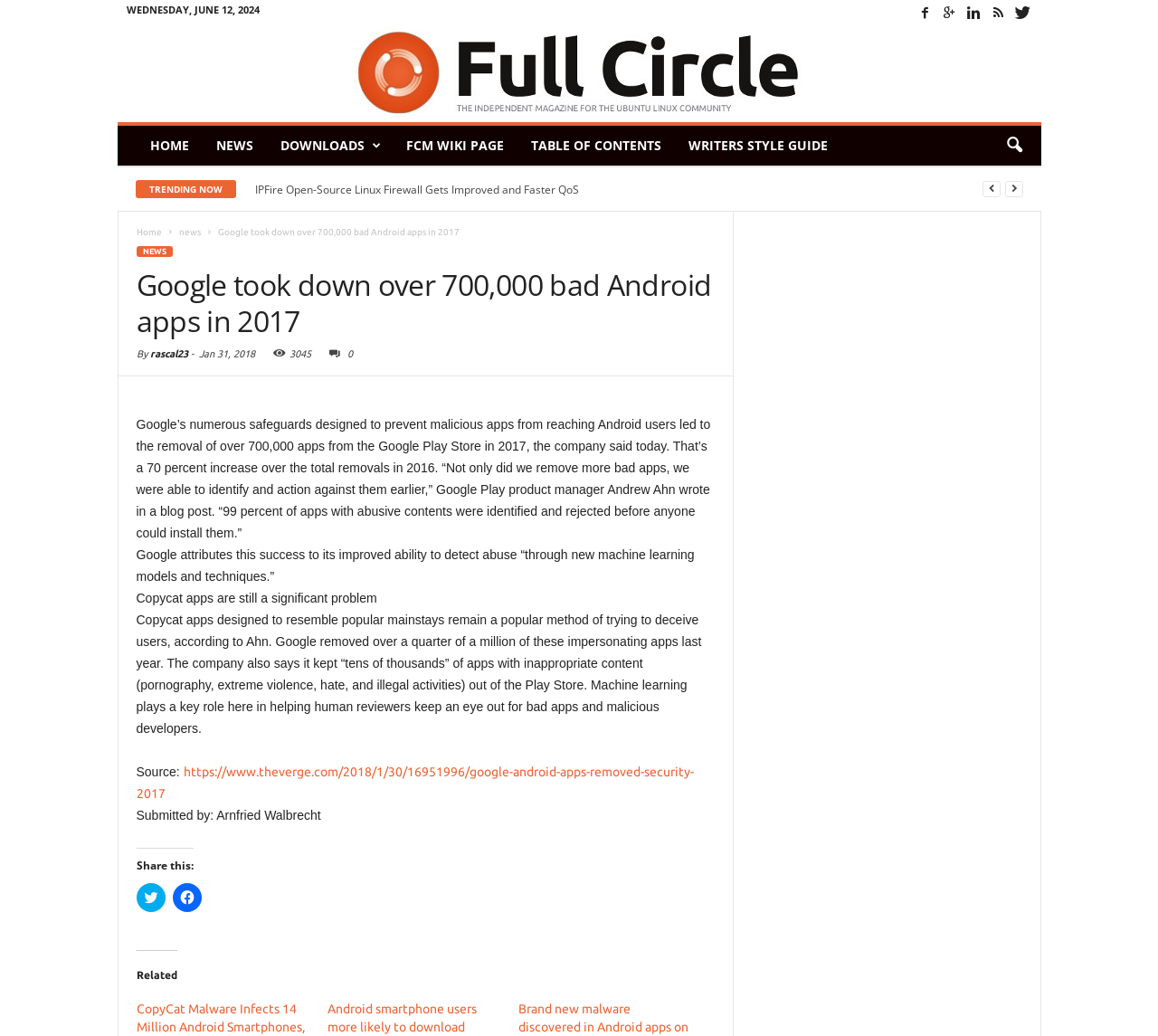Can you show the bounding box coordinates of the region to click on to complete the task described in the instruction: "Check the 'TRENDING NOW' section"?

[0.129, 0.176, 0.192, 0.188]